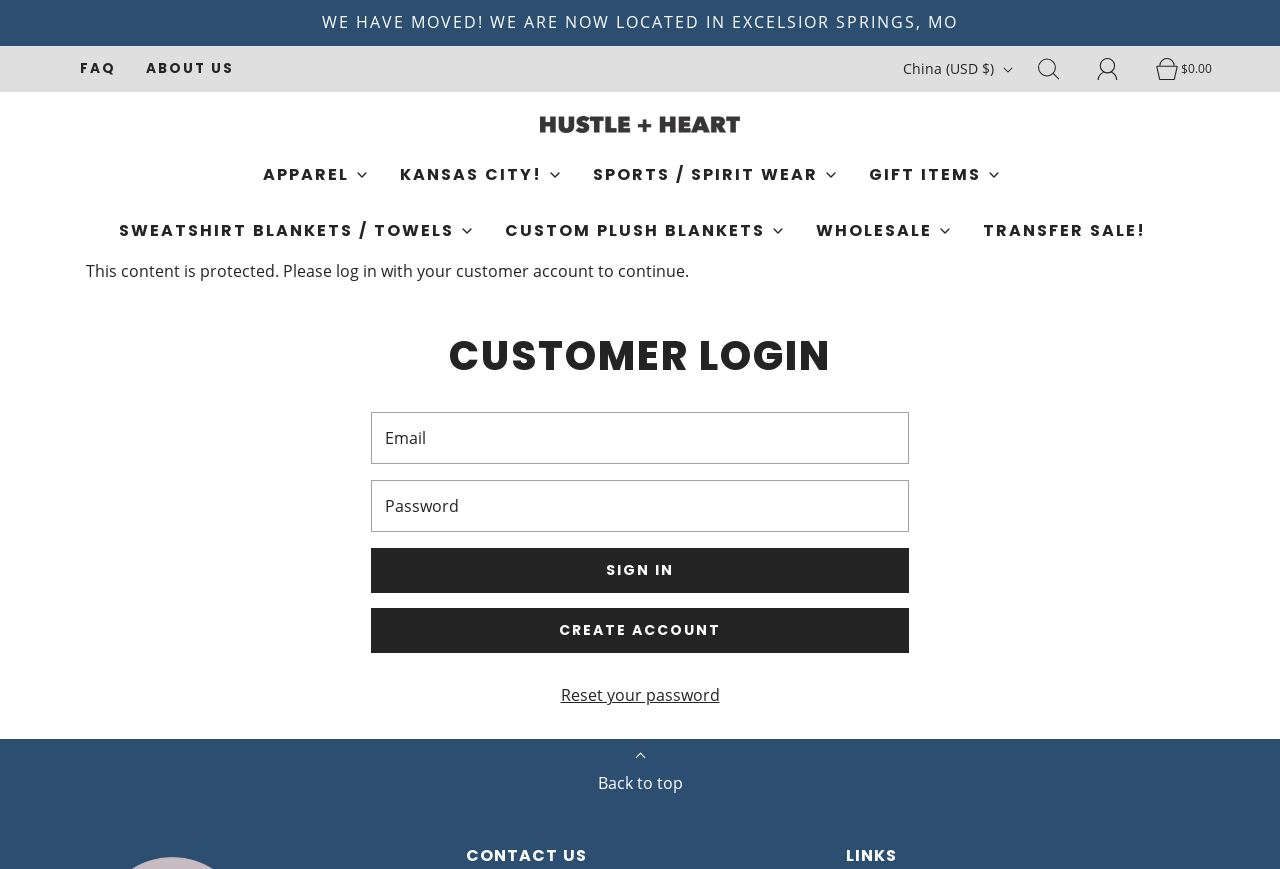Please locate the bounding box coordinates of the element that should be clicked to complete the given instruction: "Open the search bar".

[0.811, 0.054, 0.845, 0.104]